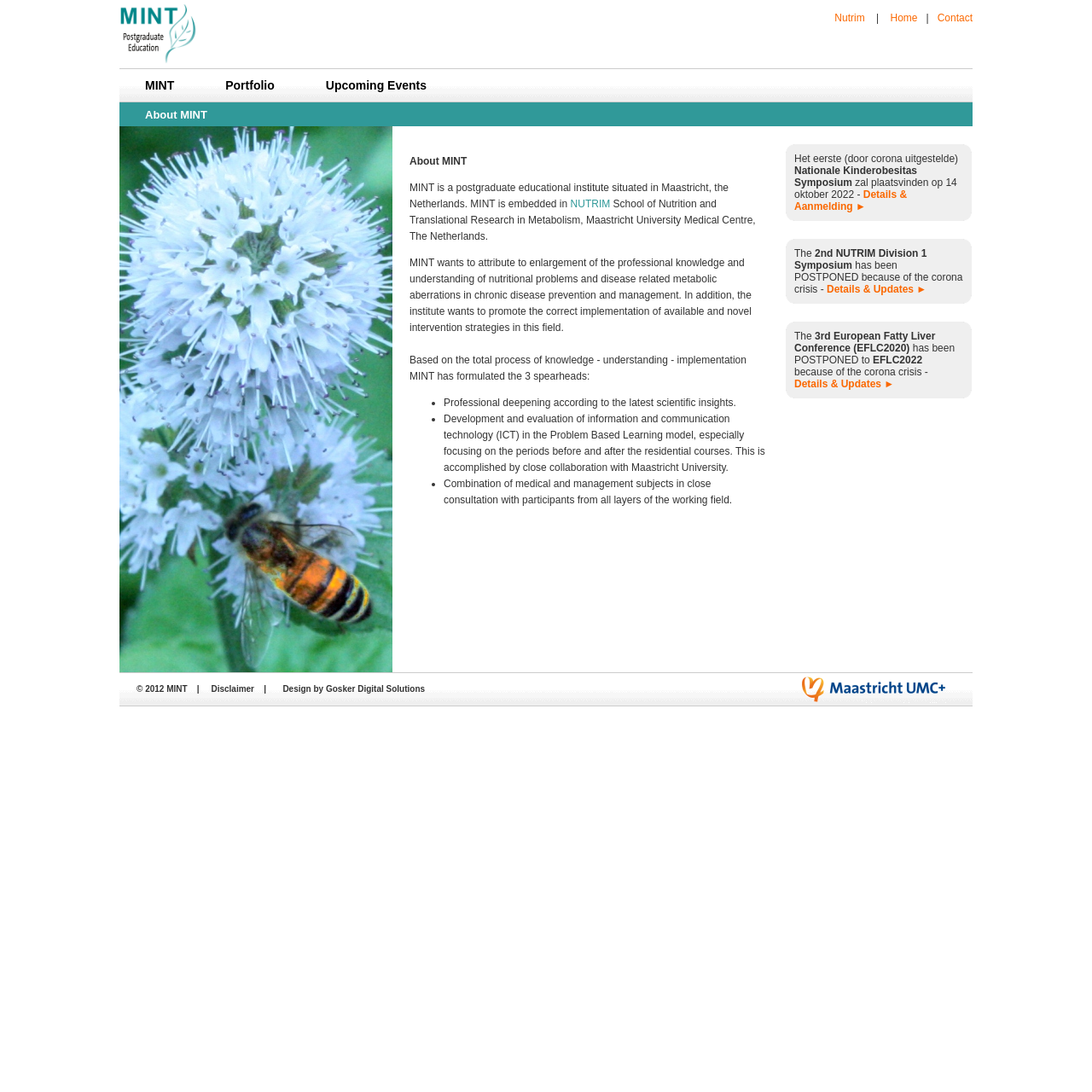How many spearheads does MINT have?
Give a detailed response to the question by analyzing the screenshot.

The number of spearheads MINT has can be found in the text 'About MINT' section, where it is written that MINT has formulated the 3 spearheads: Professional deepening according to the latest scientific insights, Development and evaluation of information and communication technology (ICT) in the Problem Based Learning model, and Combination of medical and management subjects in close consultation with participants from all layers of the working field.